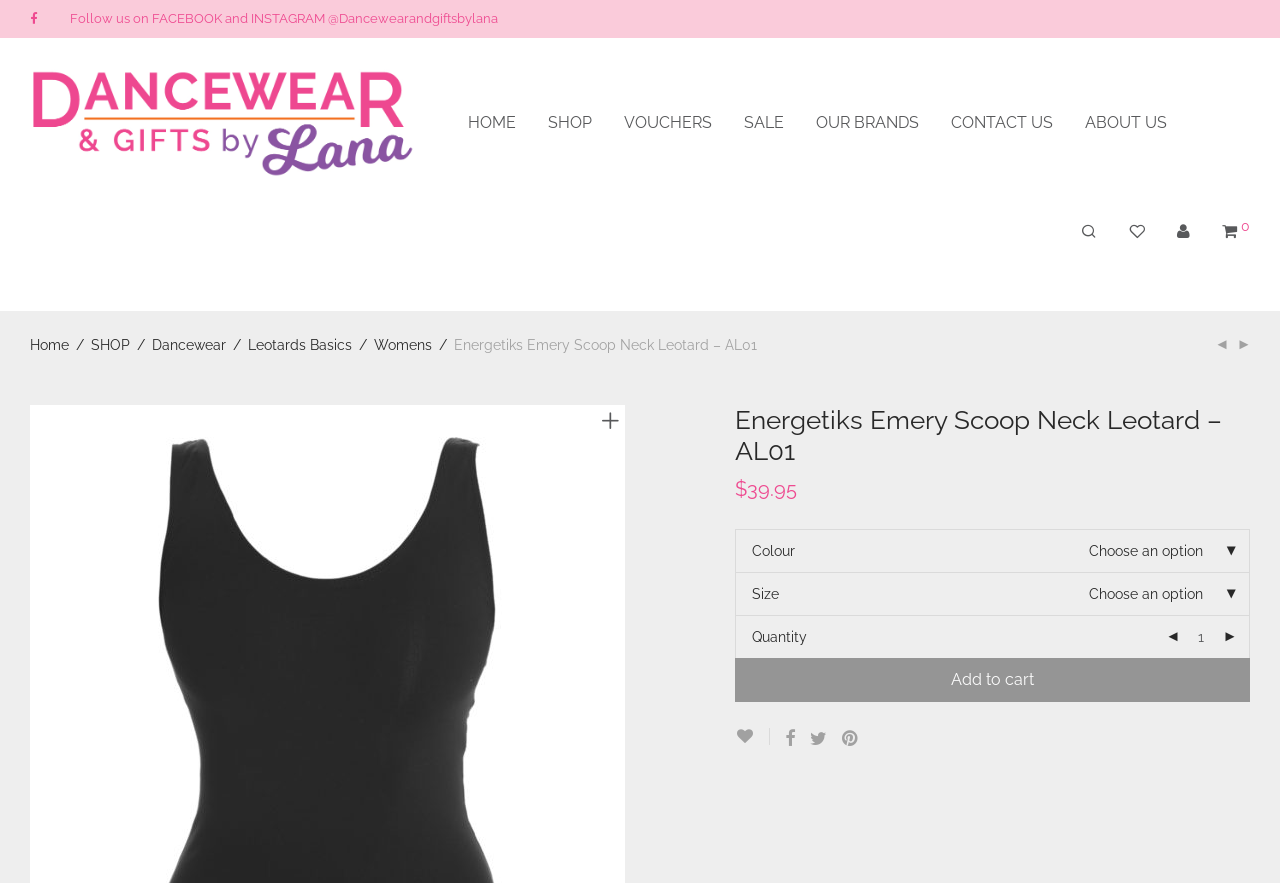Please provide a detailed answer to the question below based on the screenshot: 
What is the minimum quantity that can be added to the cart?

The quantity spin button has a minimum value of 1, indicating that the minimum quantity that can be added to the cart is 1.